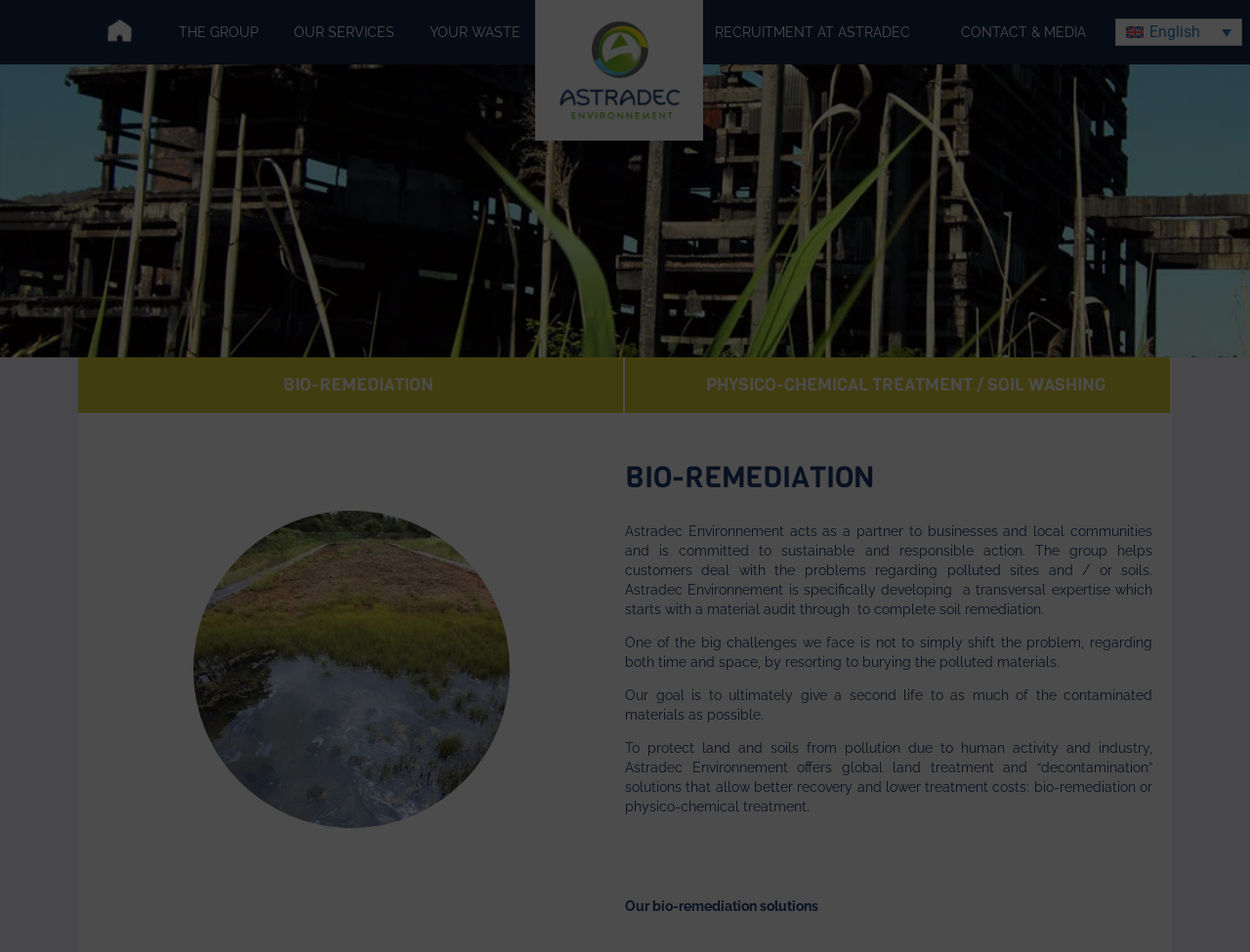Extract the bounding box coordinates of the UI element described: "CONTACT & MEDIA". Provide the coordinates in the format [left, top, right, bottom] with values ranging from 0 to 1.

[0.768, 0.026, 0.868, 0.042]